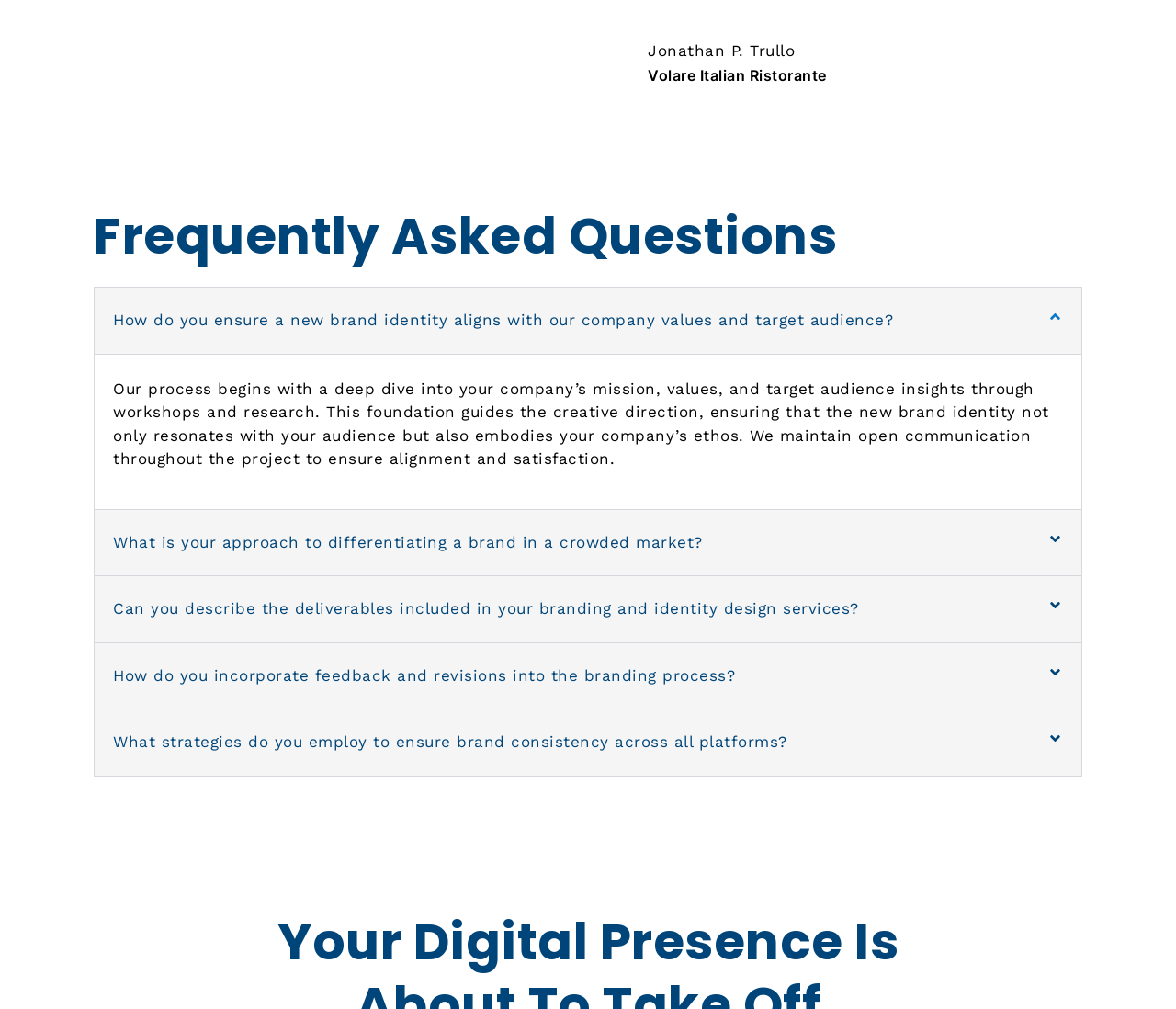Please identify the bounding box coordinates of the clickable region that I should interact with to perform the following instruction: "Click the 'About Us' link". The coordinates should be expressed as four float numbers between 0 and 1, i.e., [left, top, right, bottom].

None